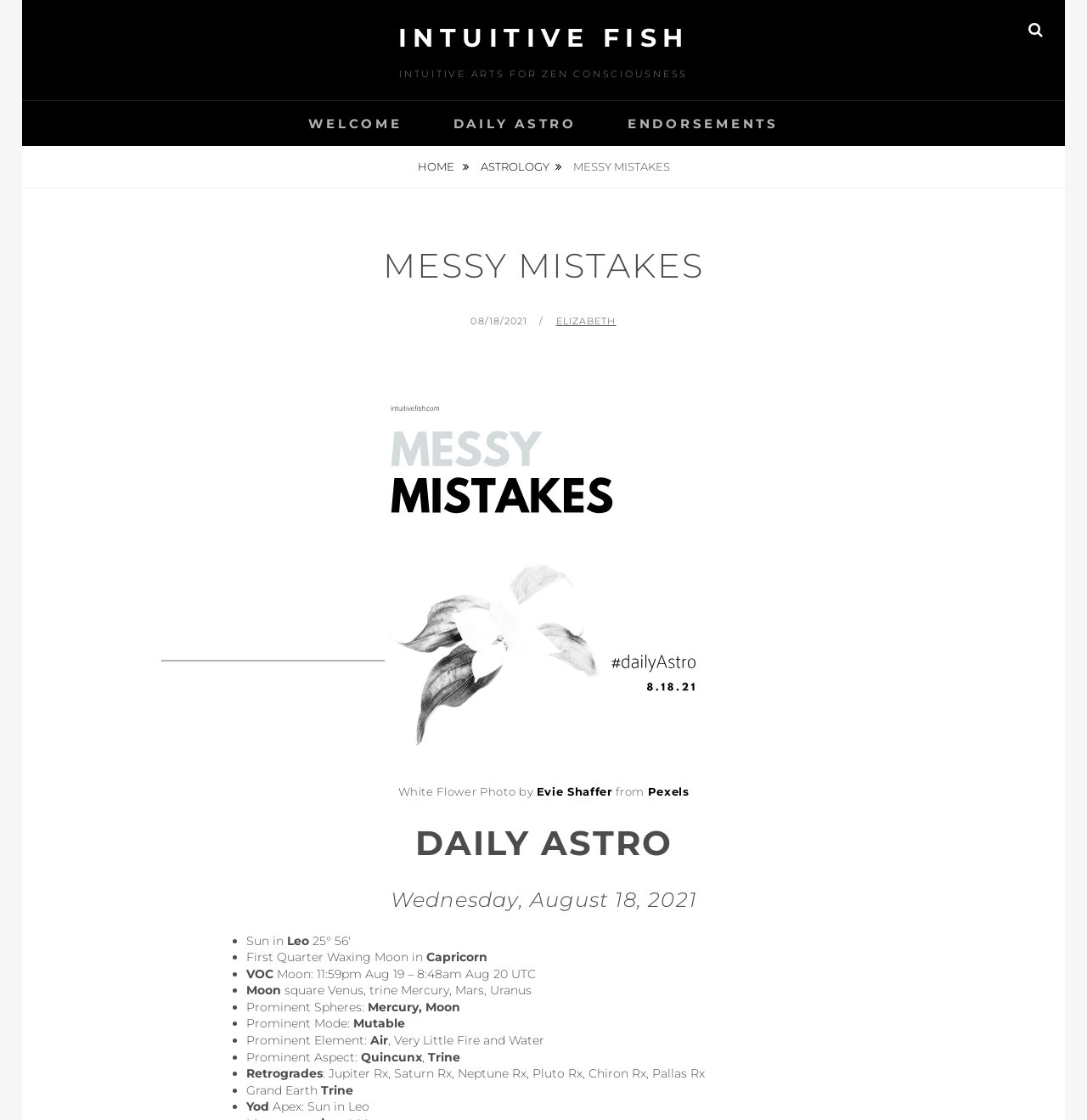Can you show the bounding box coordinates of the region to click on to complete the task described in the instruction: "Go to the 'WELCOME' page"?

[0.262, 0.09, 0.392, 0.13]